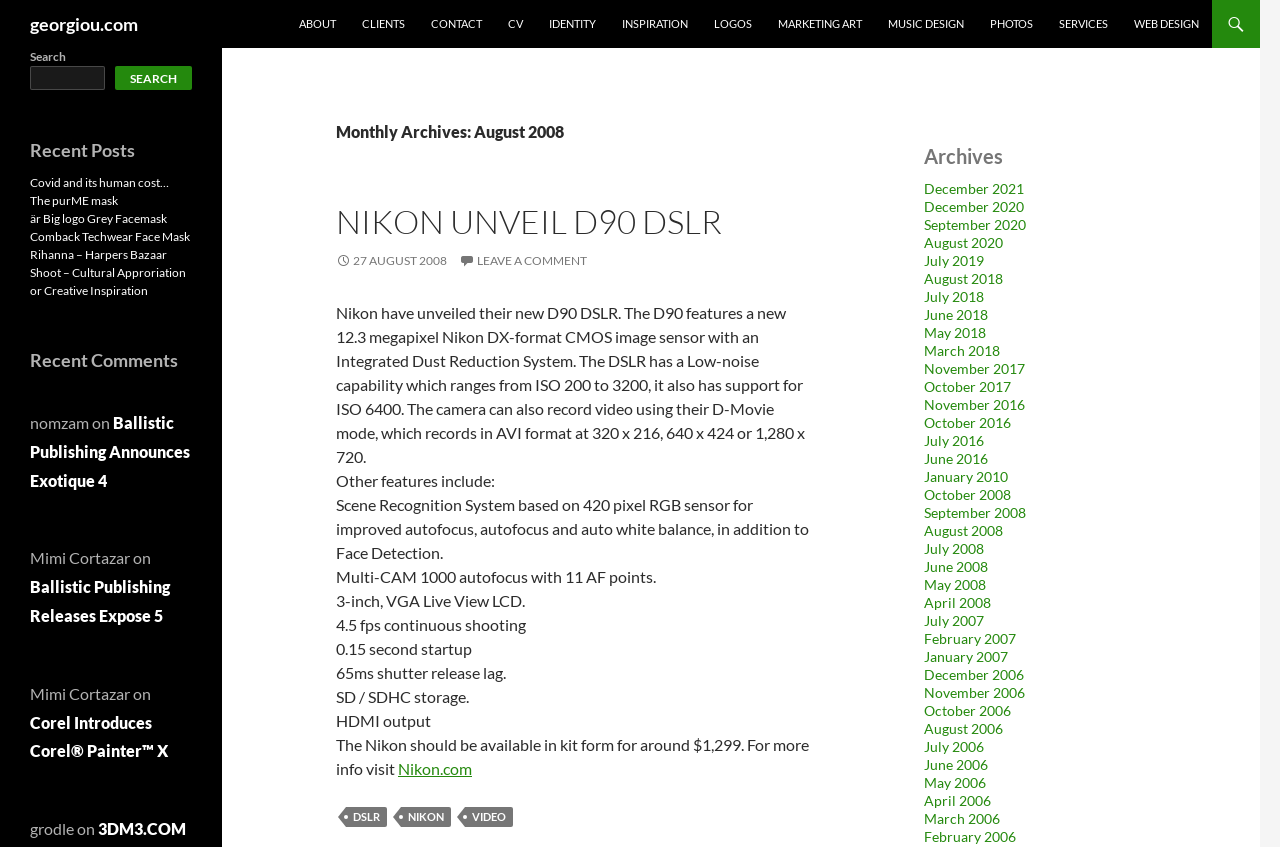What is the main topic of the article?
Look at the image and answer the question using a single word or phrase.

Nikon D90 DSLR